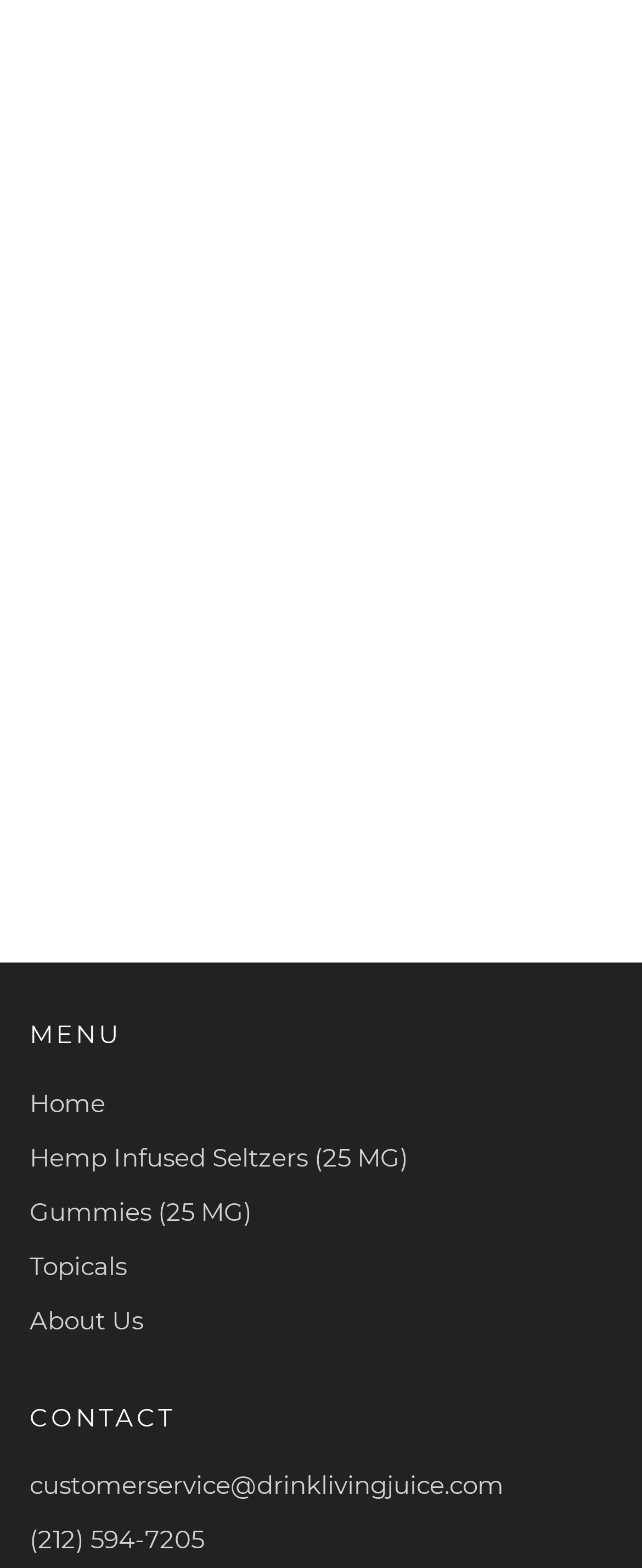Determine the coordinates of the bounding box for the clickable area needed to execute this instruction: "Subscribe to the newsletter".

[0.108, 0.501, 0.892, 0.551]